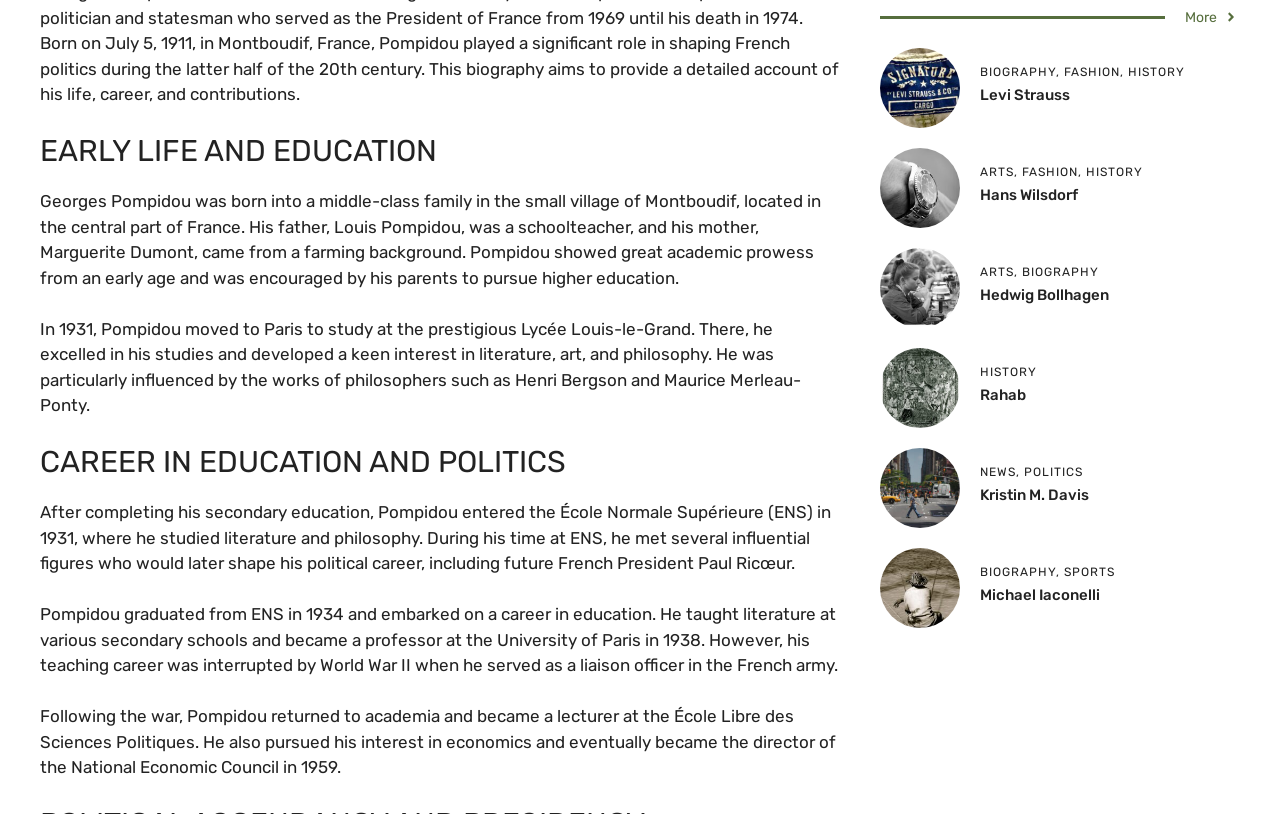Provide the bounding box coordinates of the HTML element this sentence describes: "Hans Wilsdorf". The bounding box coordinates consist of four float numbers between 0 and 1, i.e., [left, top, right, bottom].

[0.766, 0.229, 0.842, 0.251]